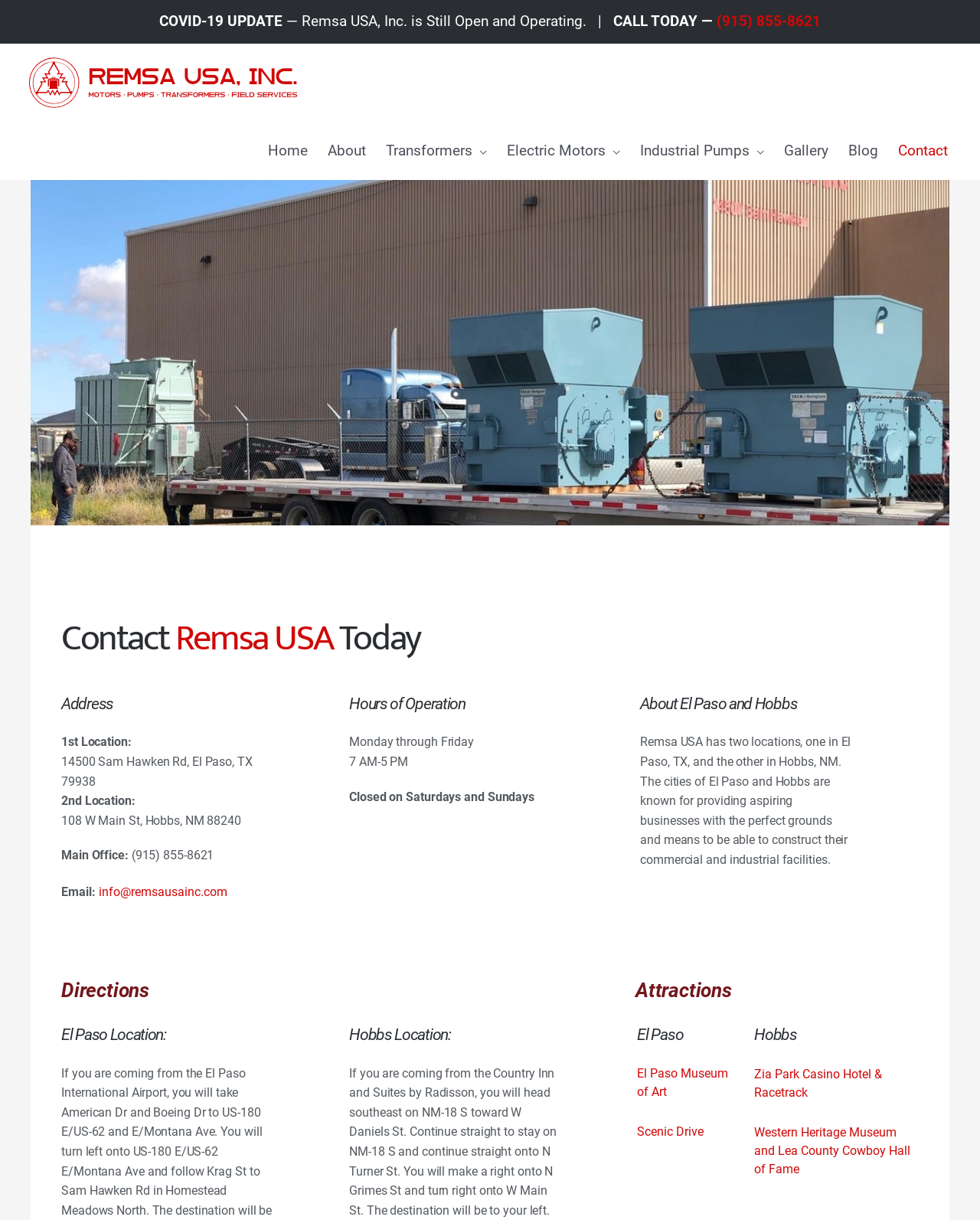Identify the bounding box coordinates of the section to be clicked to complete the task described by the following instruction: "View the Hobbs location". The coordinates should be four float numbers between 0 and 1, formatted as [left, top, right, bottom].

[0.062, 0.667, 0.246, 0.678]